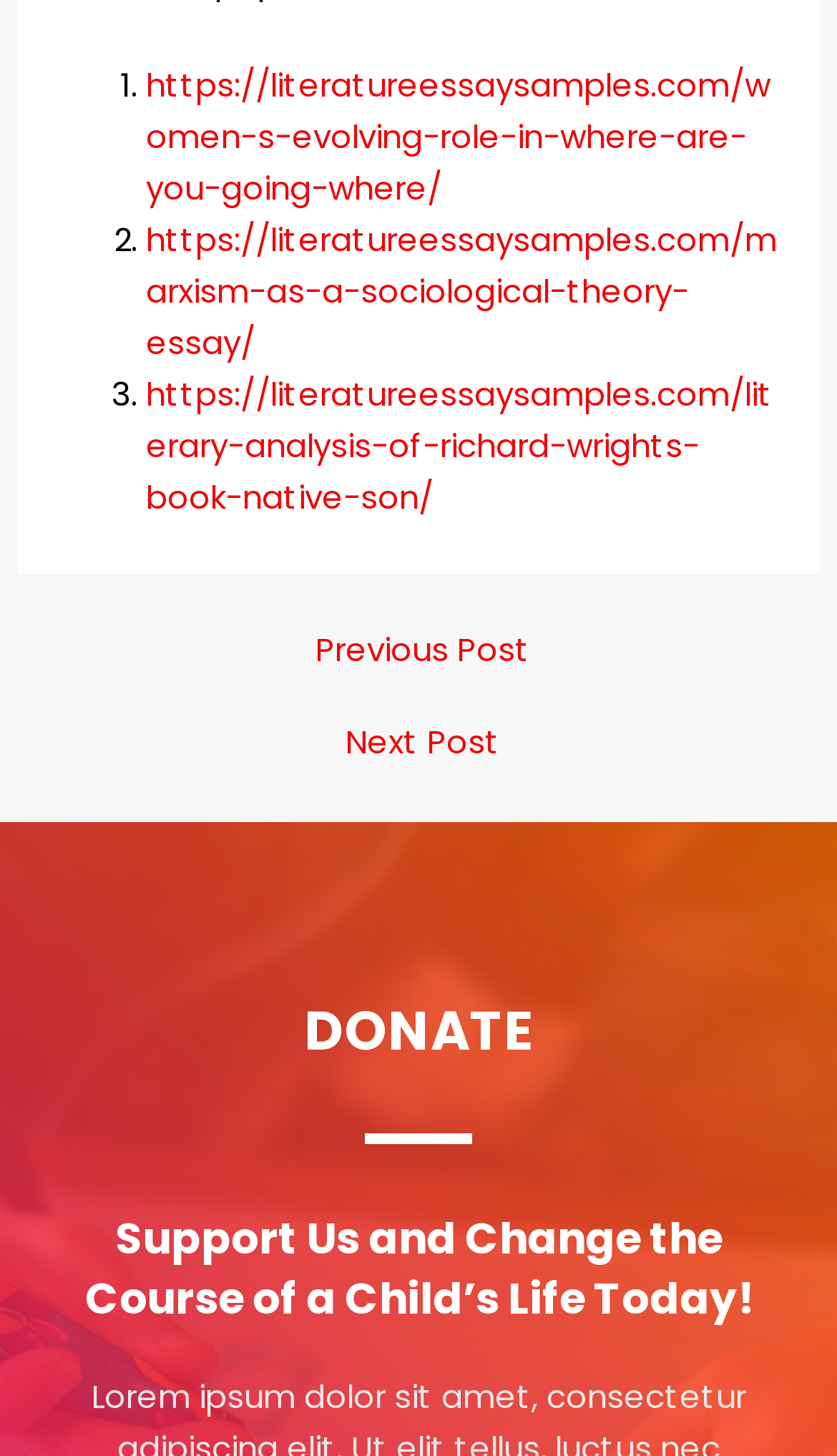Locate the bounding box of the UI element described in the following text: "Next Post →".

[0.026, 0.493, 0.984, 0.528]